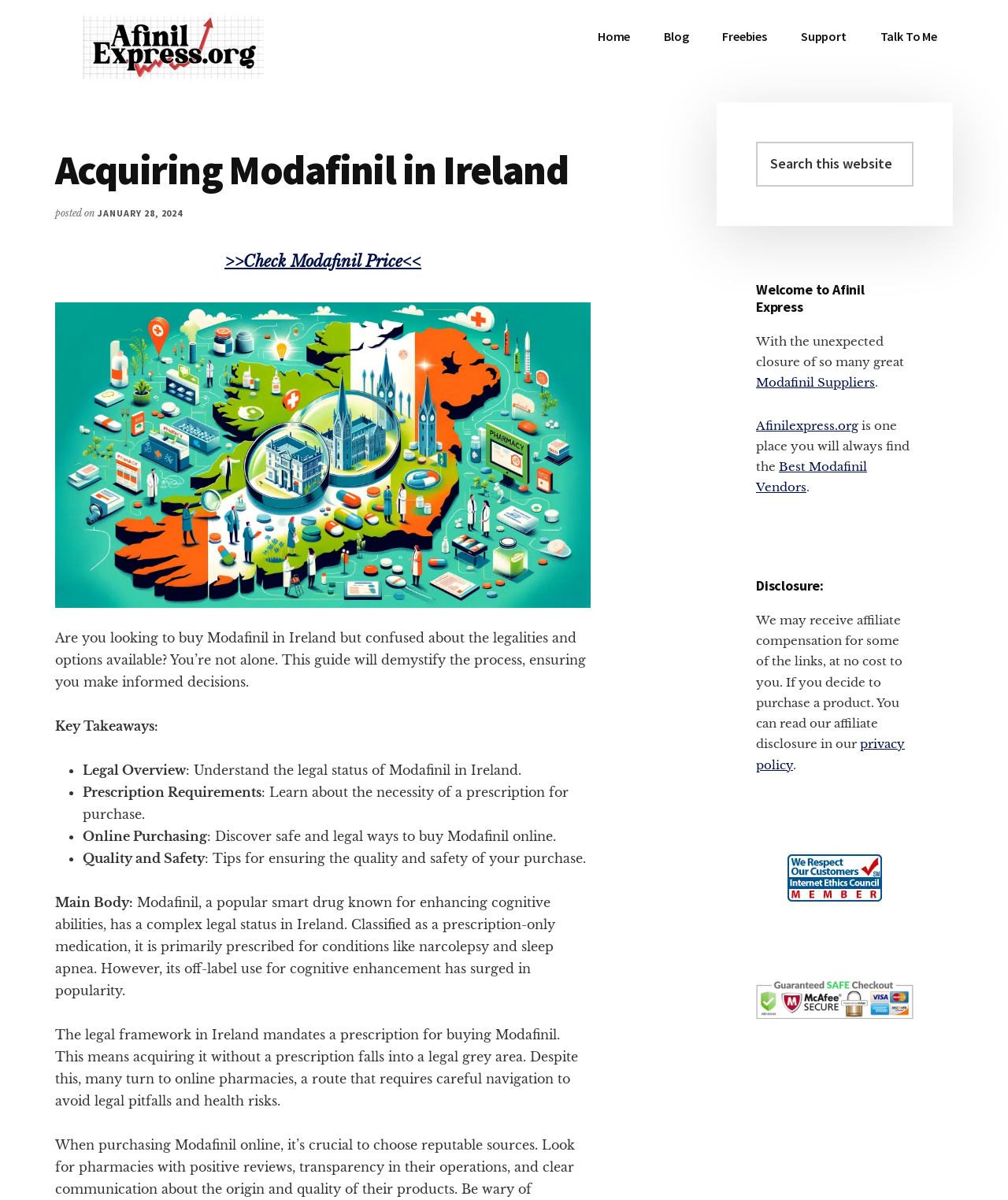Observe the image and answer the following question in detail: What is the legal status of Modafinil in Ireland?

According to the webpage content, Modafinil is classified as a prescription-only medication in Ireland, which means it requires a prescription to purchase legally.